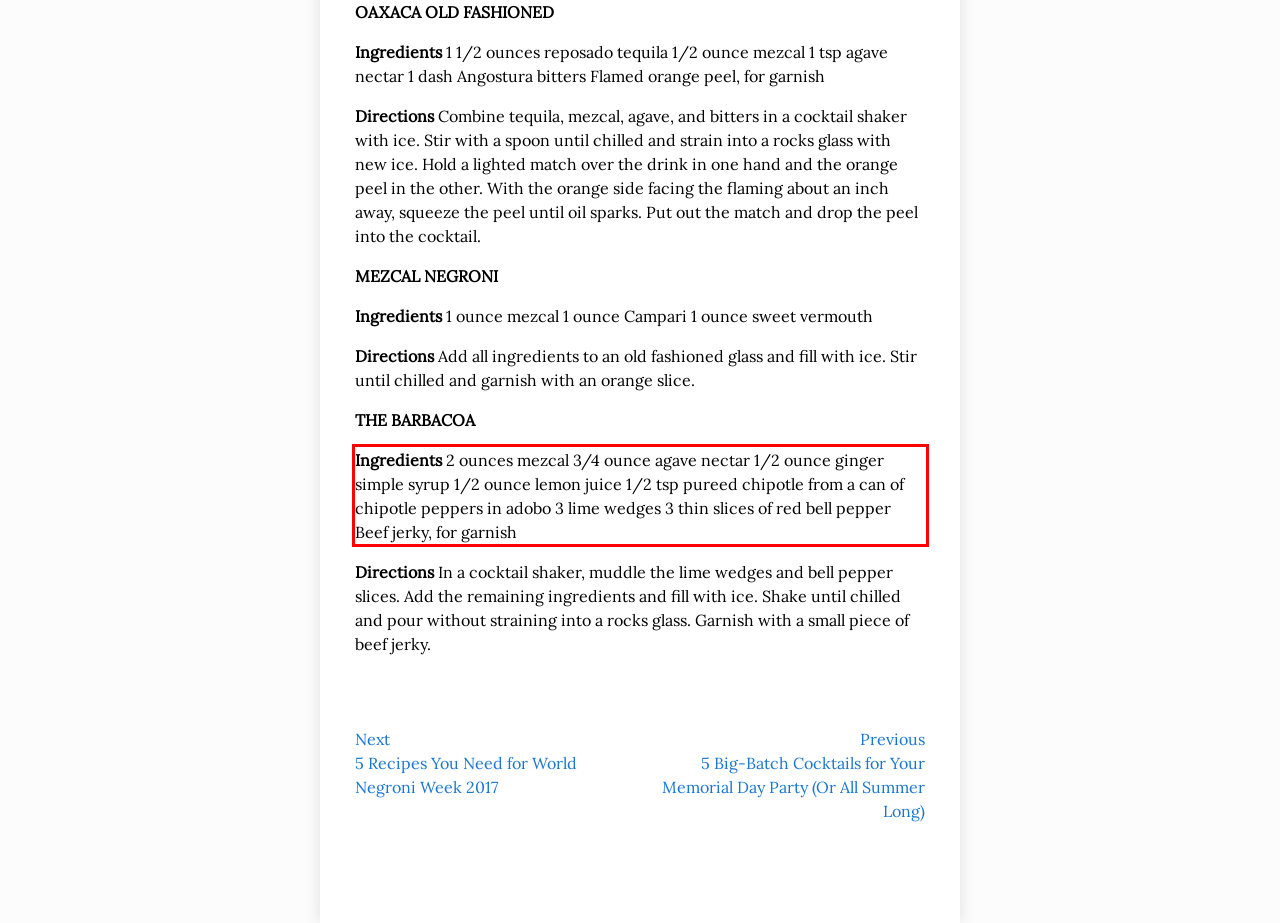Using the provided screenshot of a webpage, recognize the text inside the red rectangle bounding box by performing OCR.

Ingredients 2 ounces mezcal 3/4 ounce agave nectar 1/2 ounce ginger simple syrup 1/2 ounce lemon juice 1/2 tsp pureed chipotle from a can of chipotle peppers in adobo 3 lime wedges 3 thin slices of red bell pepper Beef jerky, for garnish